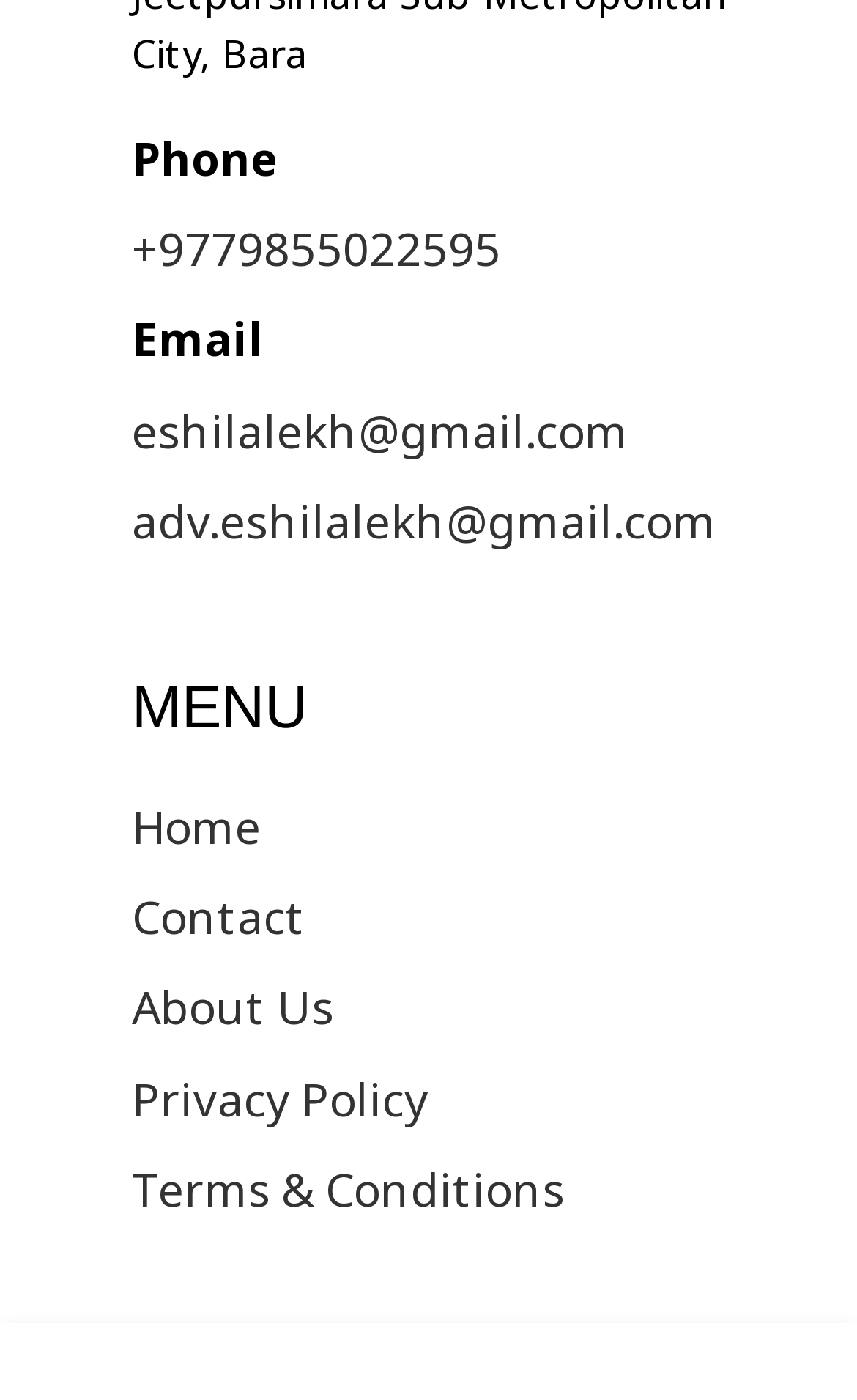What is the email address?
Using the image as a reference, answer with just one word or a short phrase.

eshilalekh@gmail.com